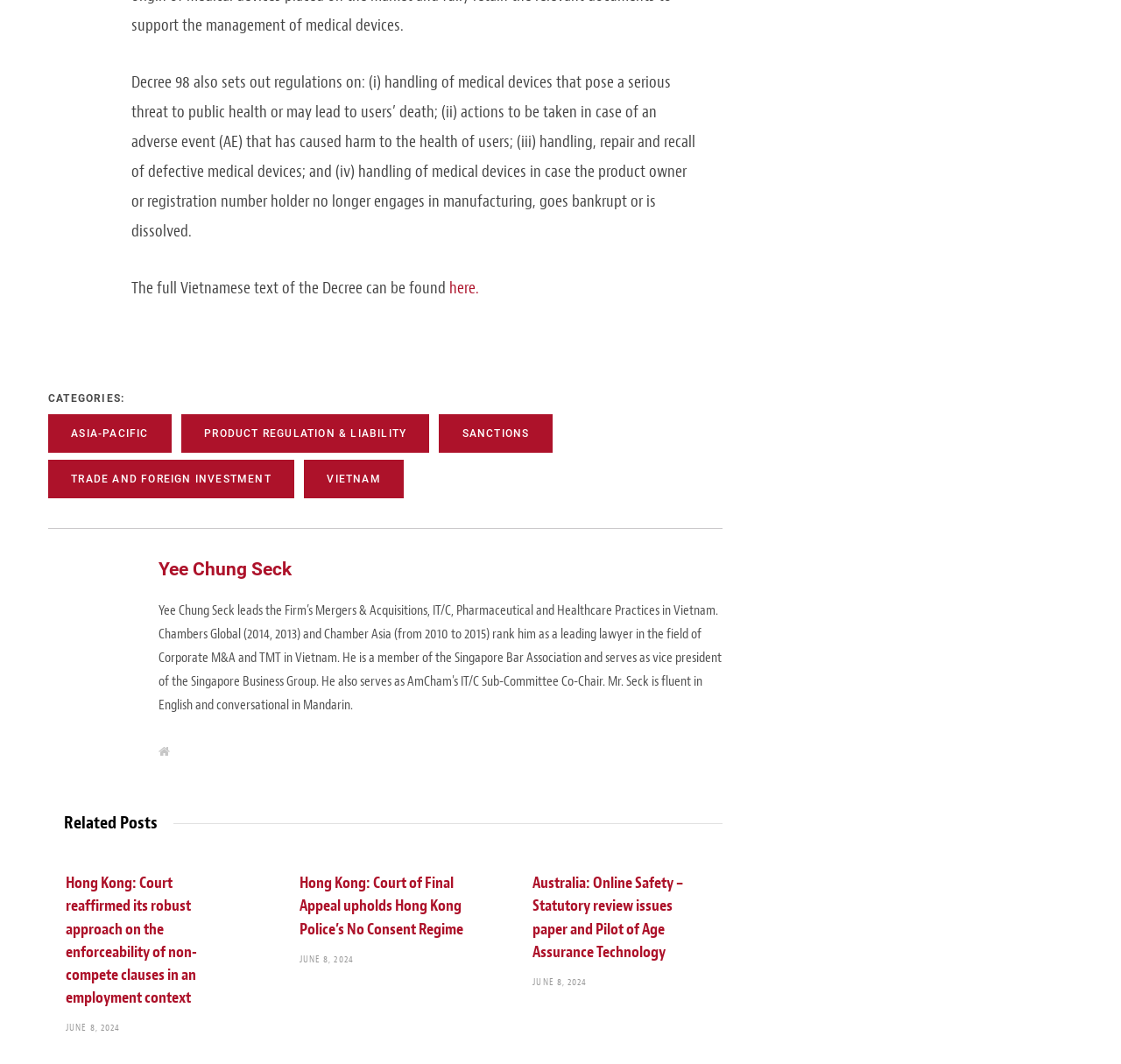Determine the bounding box coordinates for the area that should be clicked to carry out the following instruction: "Visit Yee Chung Seck's page".

[0.142, 0.524, 0.26, 0.548]